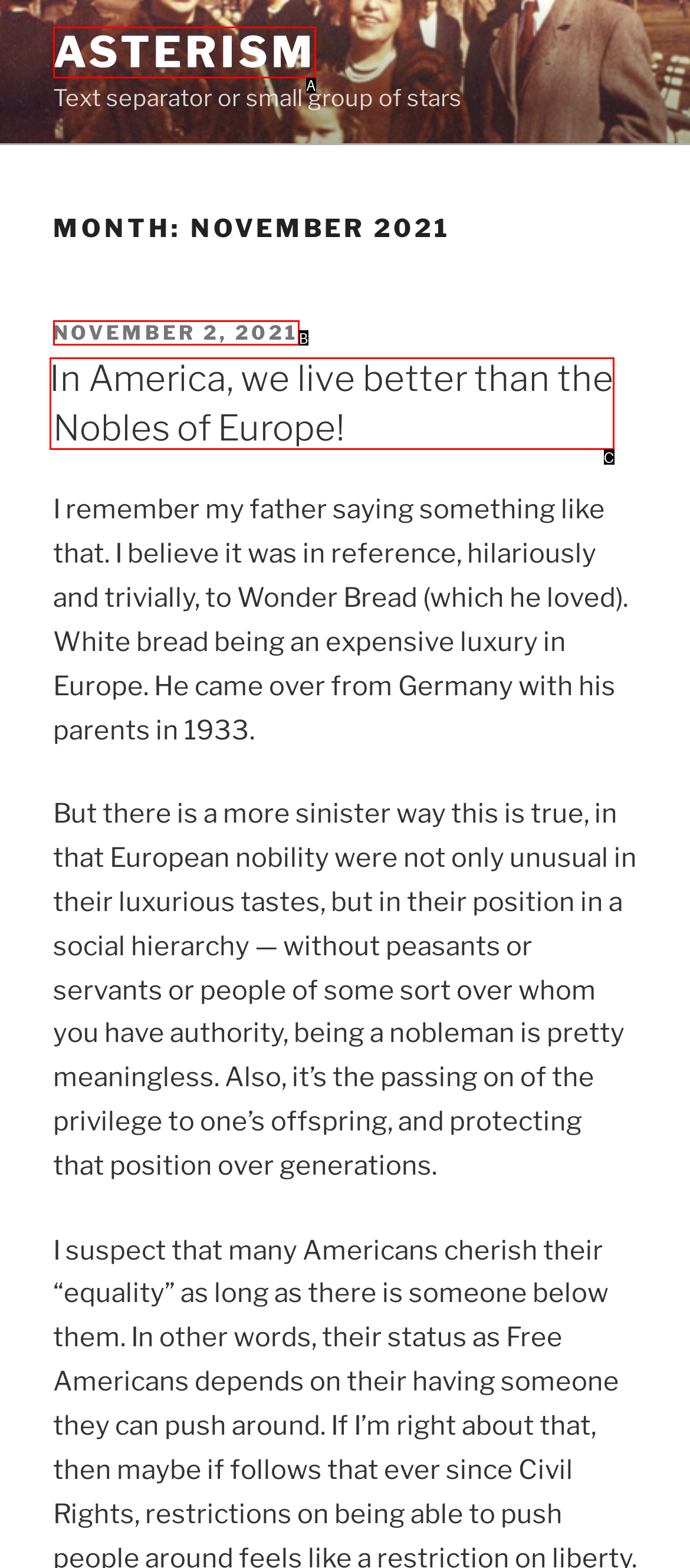Identify the letter that best matches this UI element description: November 2, 2021December 30, 2021
Answer with the letter from the given options.

B